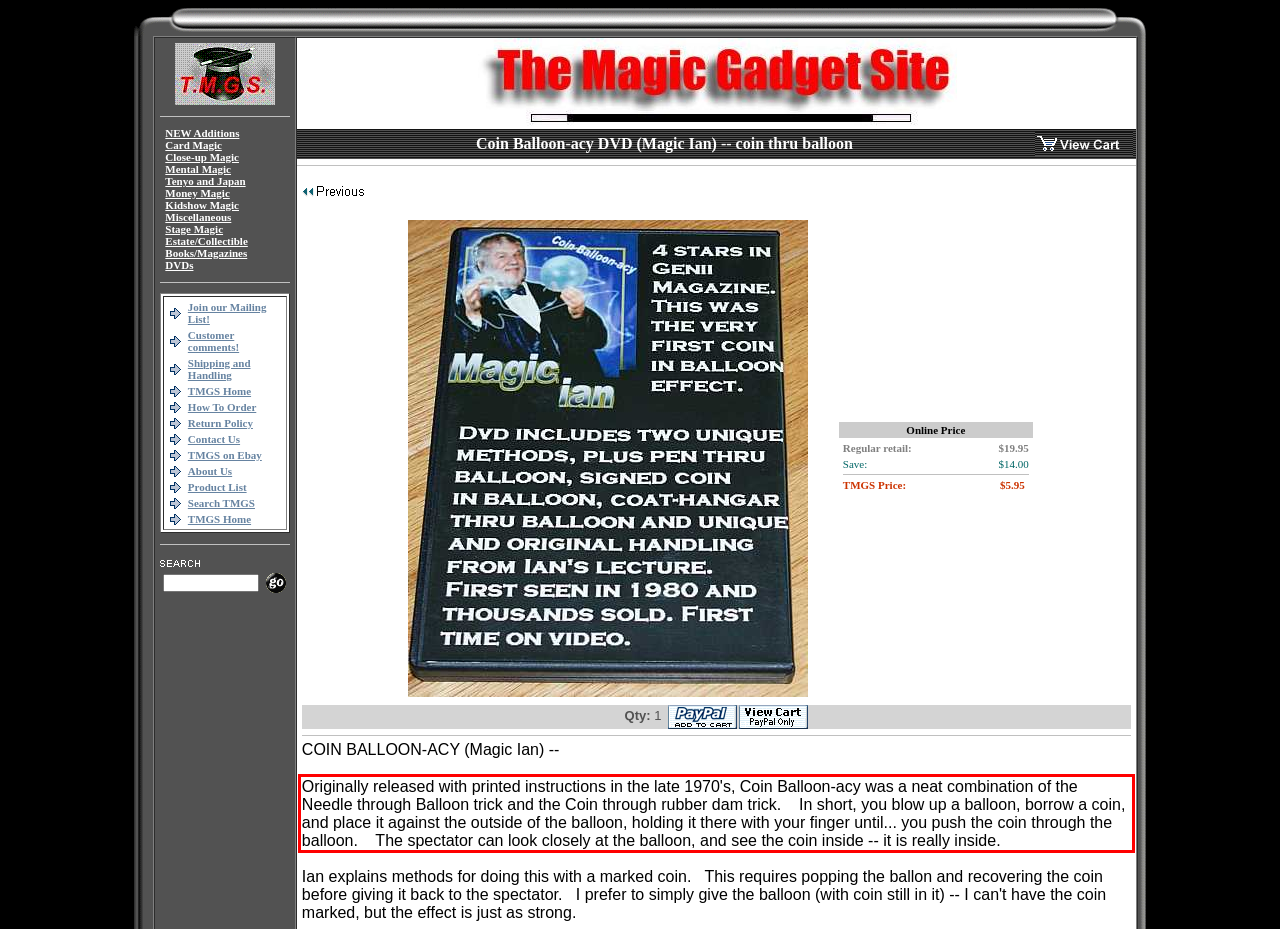Locate the red bounding box in the provided webpage screenshot and use OCR to determine the text content inside it.

Originally released with printed instructions in the late 1970's, Coin Balloon-acy was a neat combination of the Needle through Balloon trick and the Coin through rubber dam trick. In short, you blow up a balloon, borrow a coin, and place it against the outside of the balloon, holding it there with your finger until... you push the coin through the balloon. The spectator can look closely at the balloon, and see the coin inside -- it is really inside.